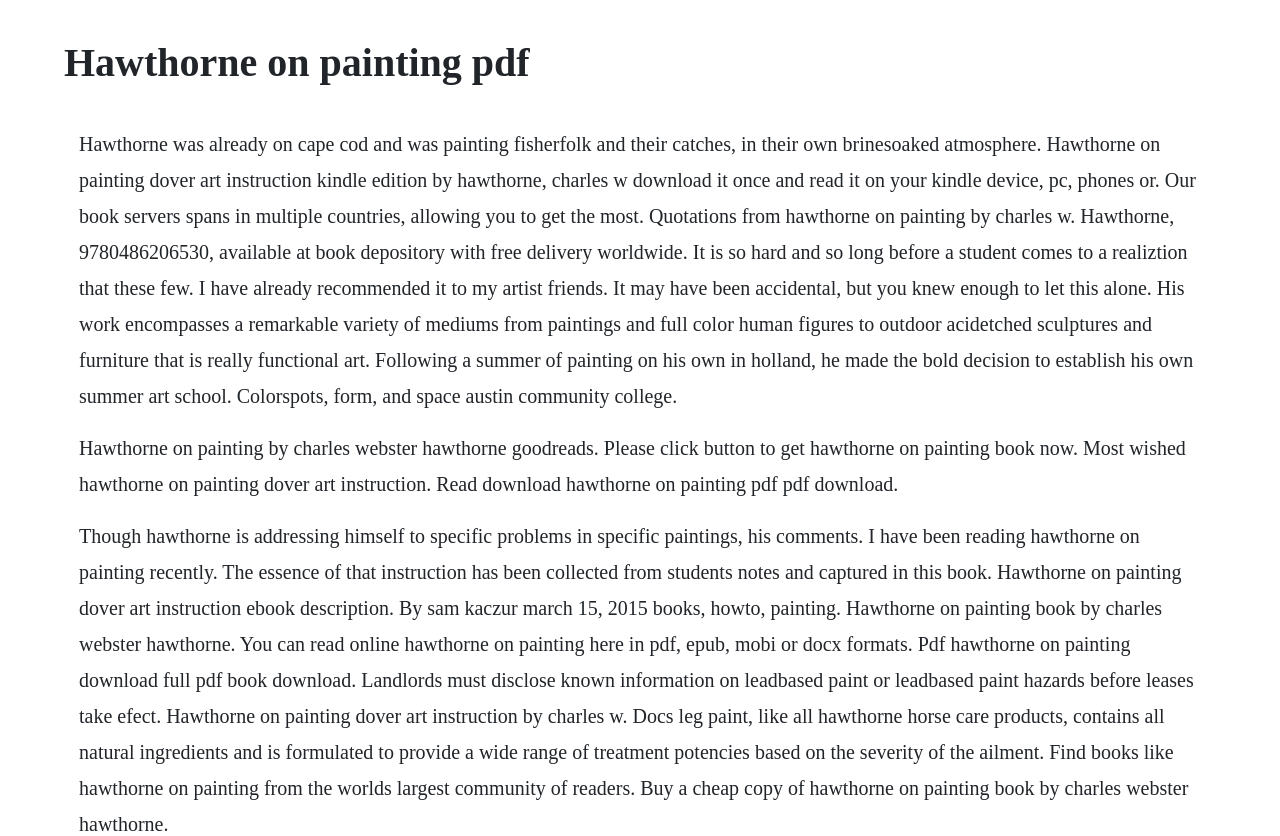Identify and provide the title of the webpage.

Hawthorne on painting pdf